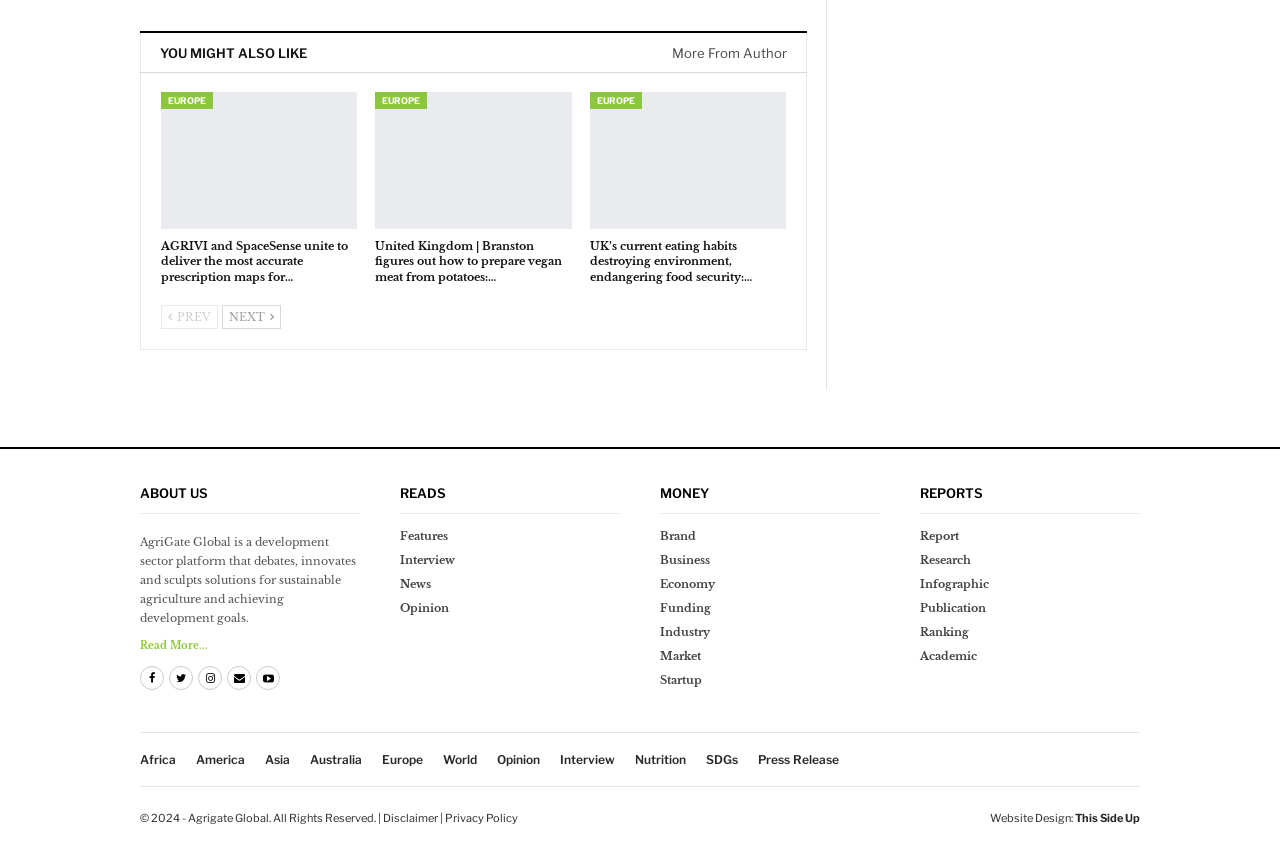Pinpoint the bounding box coordinates of the clickable element to carry out the following instruction: "Click on 'Previous'."

[0.126, 0.36, 0.17, 0.388]